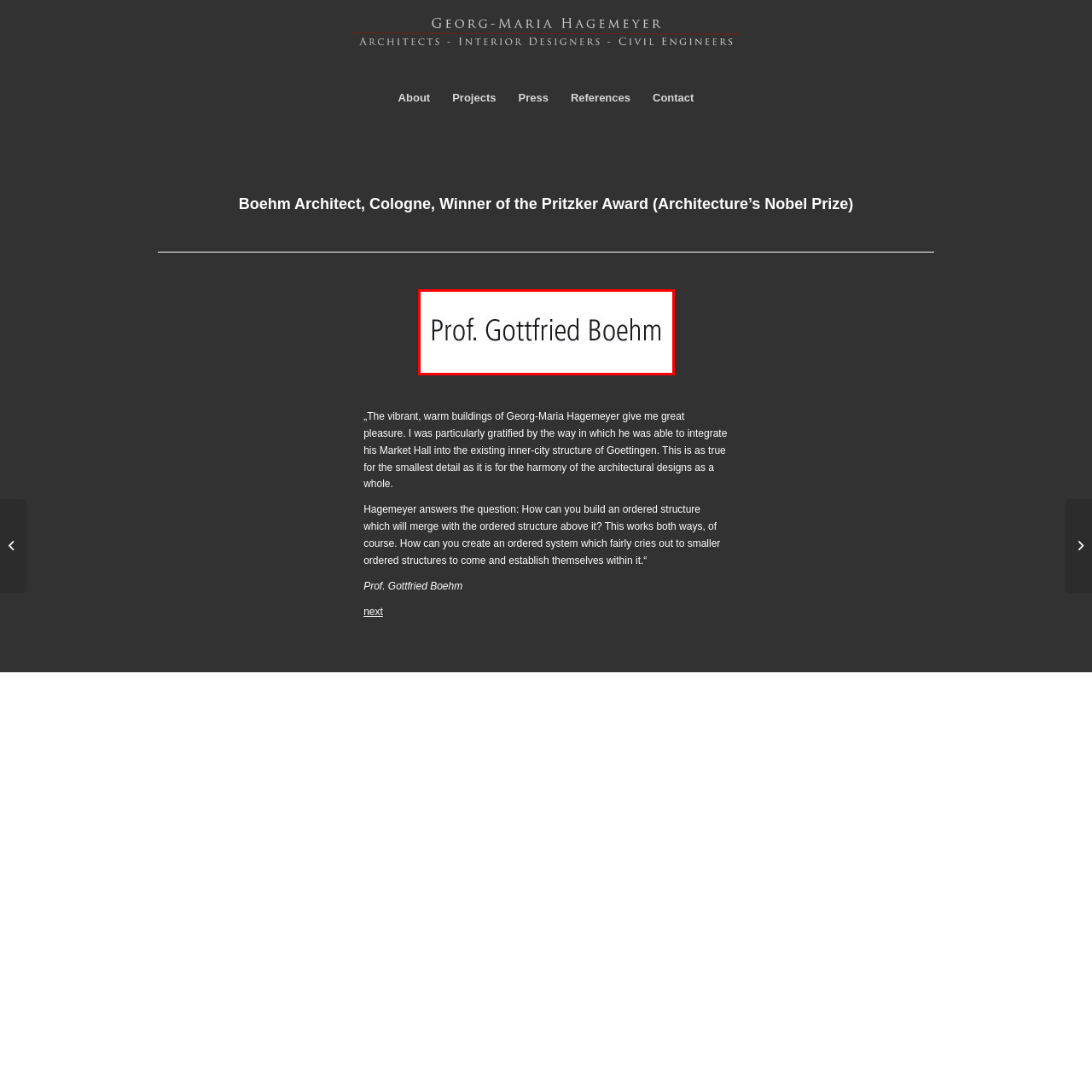Focus on the picture inside the red-framed area and provide a one-word or short phrase response to the following question:
What prestigious award has Boehm received?

Pritzker Award